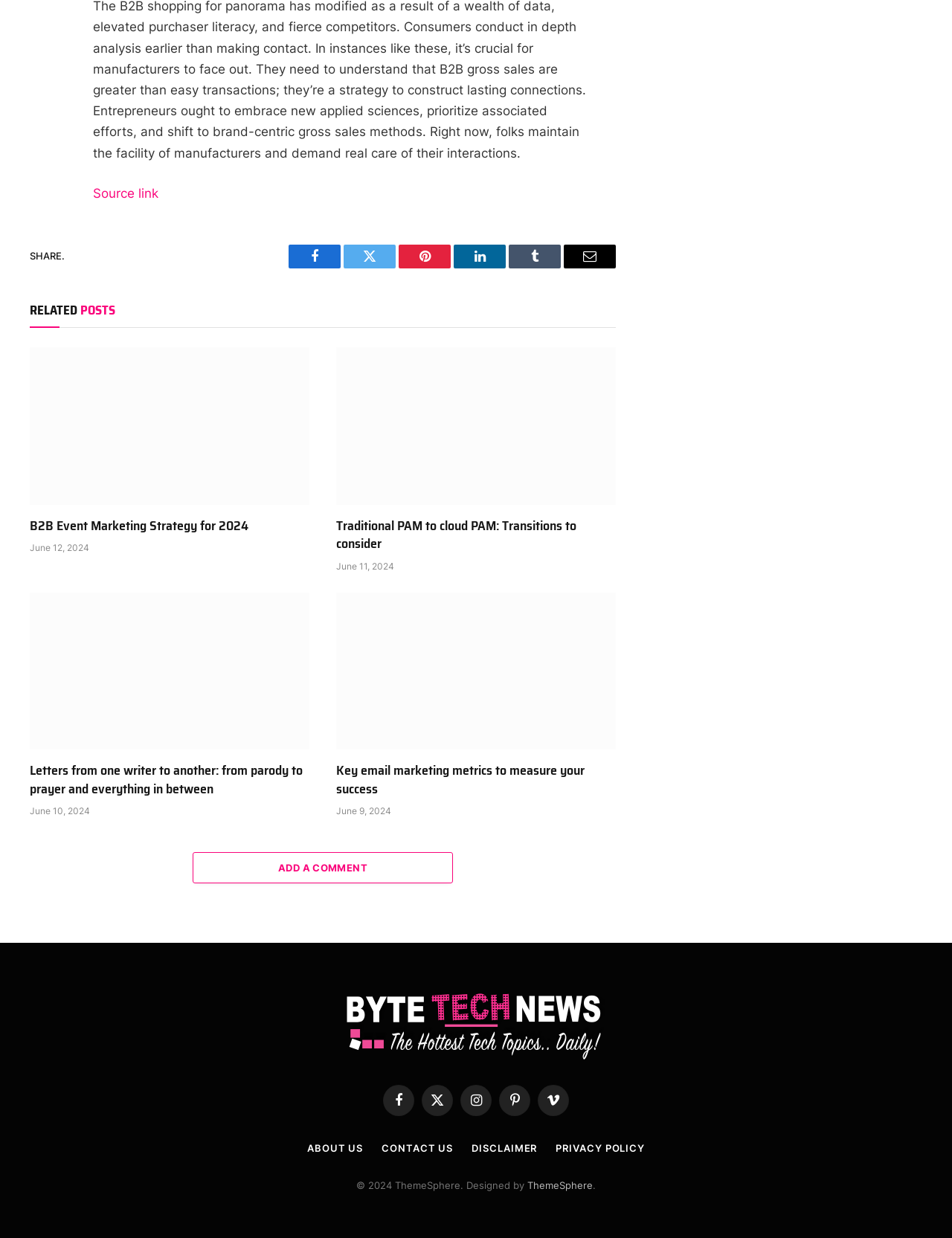Give a concise answer using only one word or phrase for this question:
What is the name of the website?

ByteTechNews